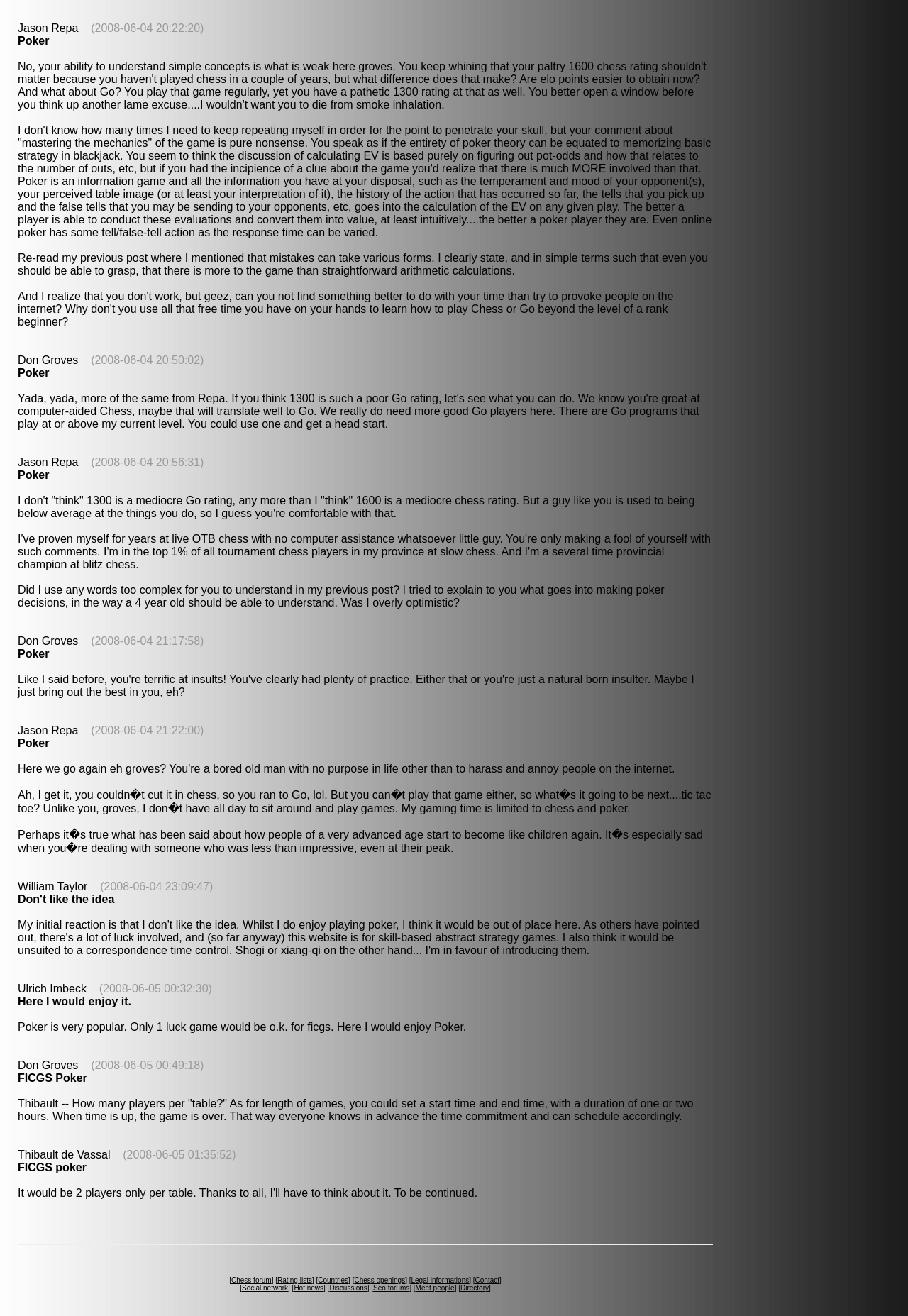What is the topic of discussion in this forum?
Can you offer a detailed and complete answer to this question?

I noticed that many of the posts contain the word 'Poker', and it seems to be the main topic of discussion in this forum.